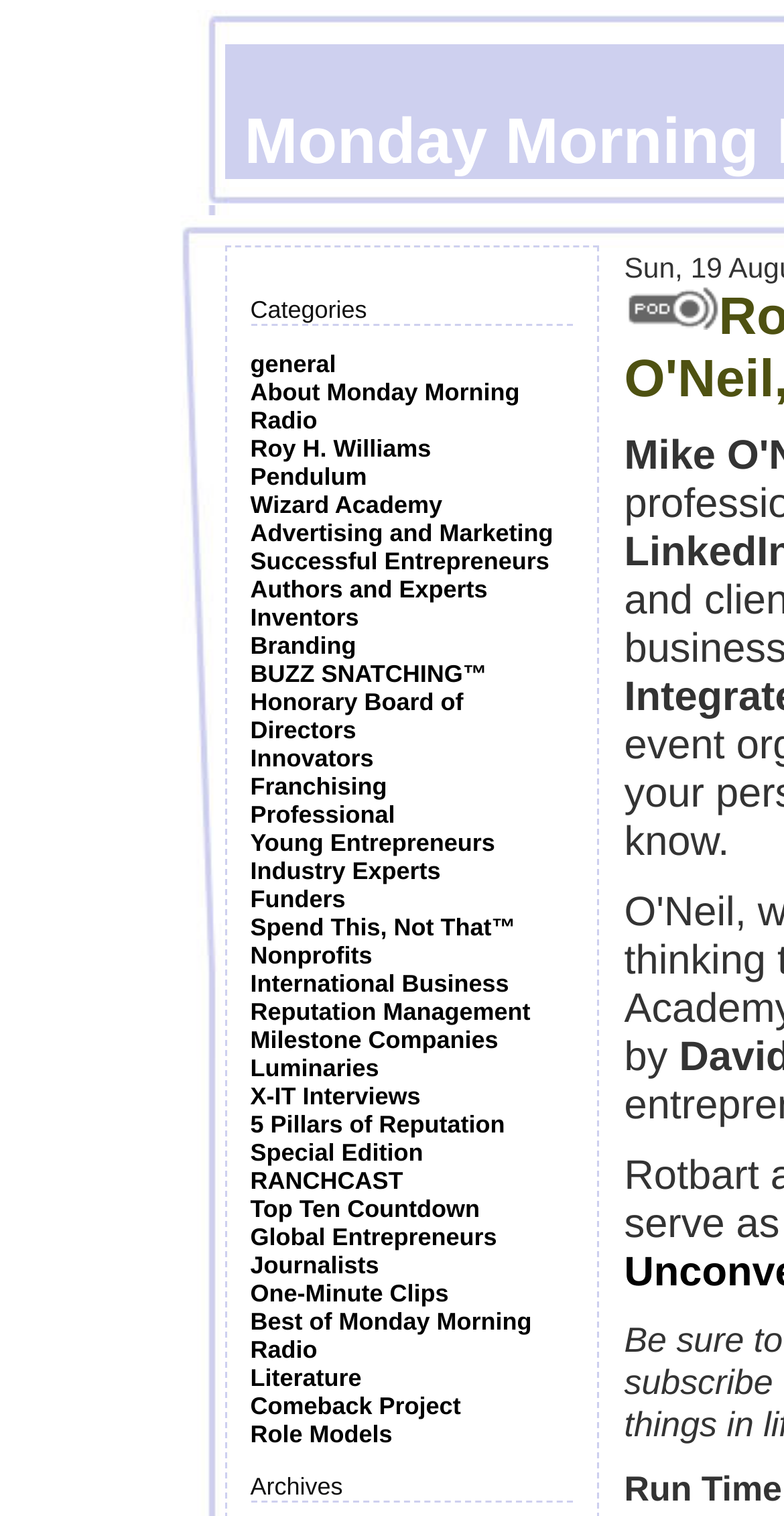What is the category of 'Roy H. Williams'?
Please provide a single word or phrase in response based on the screenshot.

Author